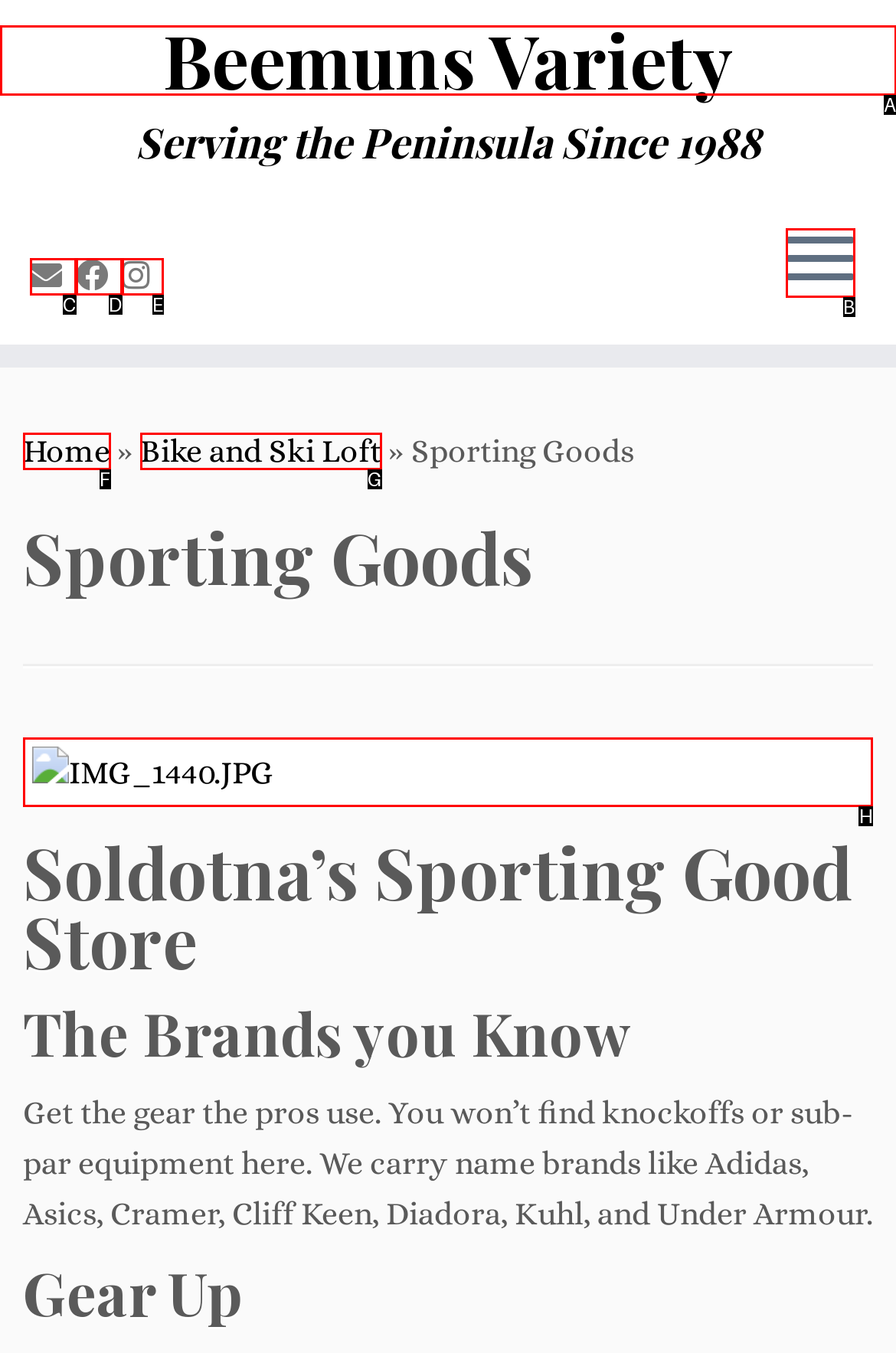Determine which option you need to click to execute the following task: View the image 'IMG_1440.JPG'. Provide your answer as a single letter.

H